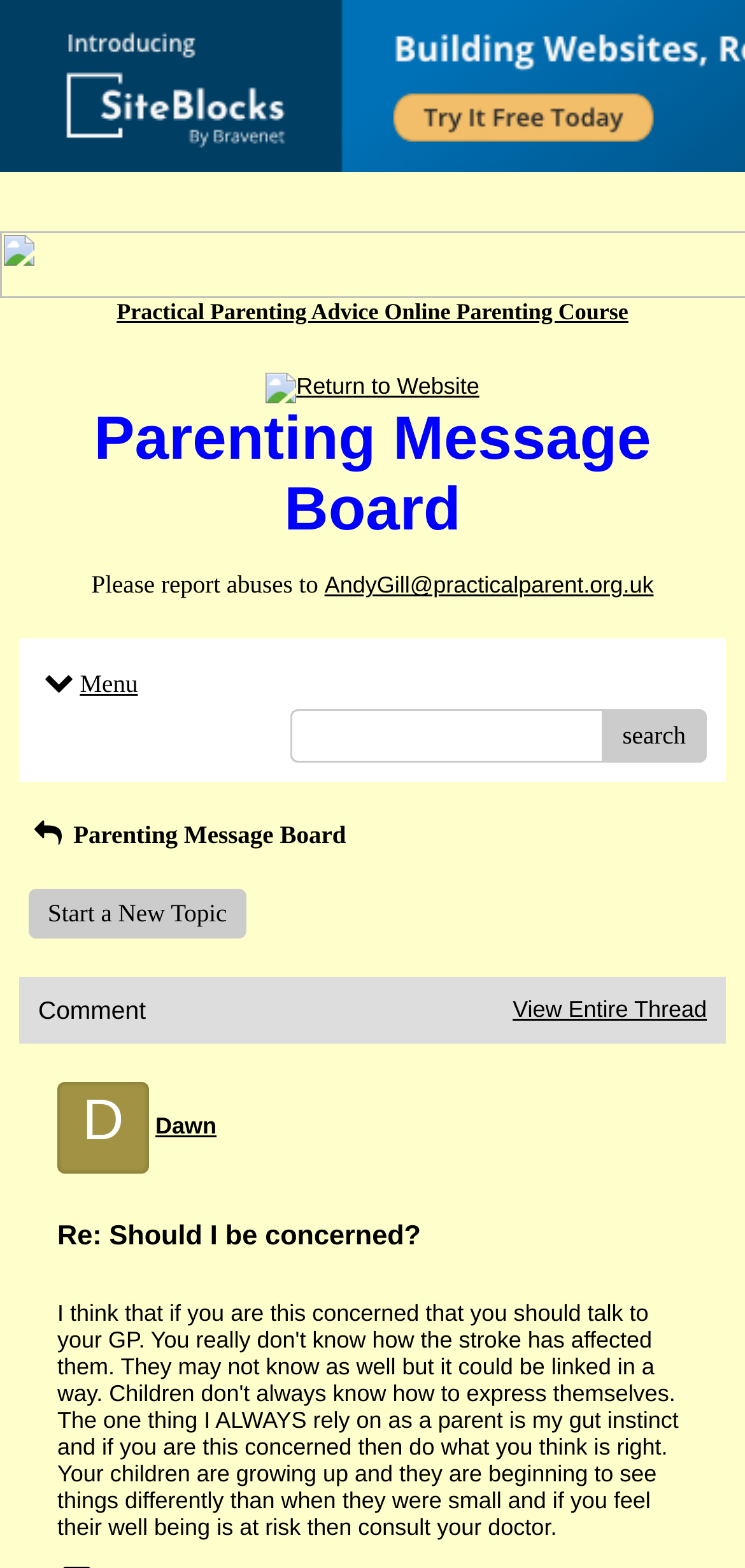Find the bounding box coordinates of the area that needs to be clicked in order to achieve the following instruction: "View messages from this user". The coordinates should be specified as four float numbers between 0 and 1, i.e., [left, top, right, bottom].

[0.209, 0.71, 0.291, 0.727]